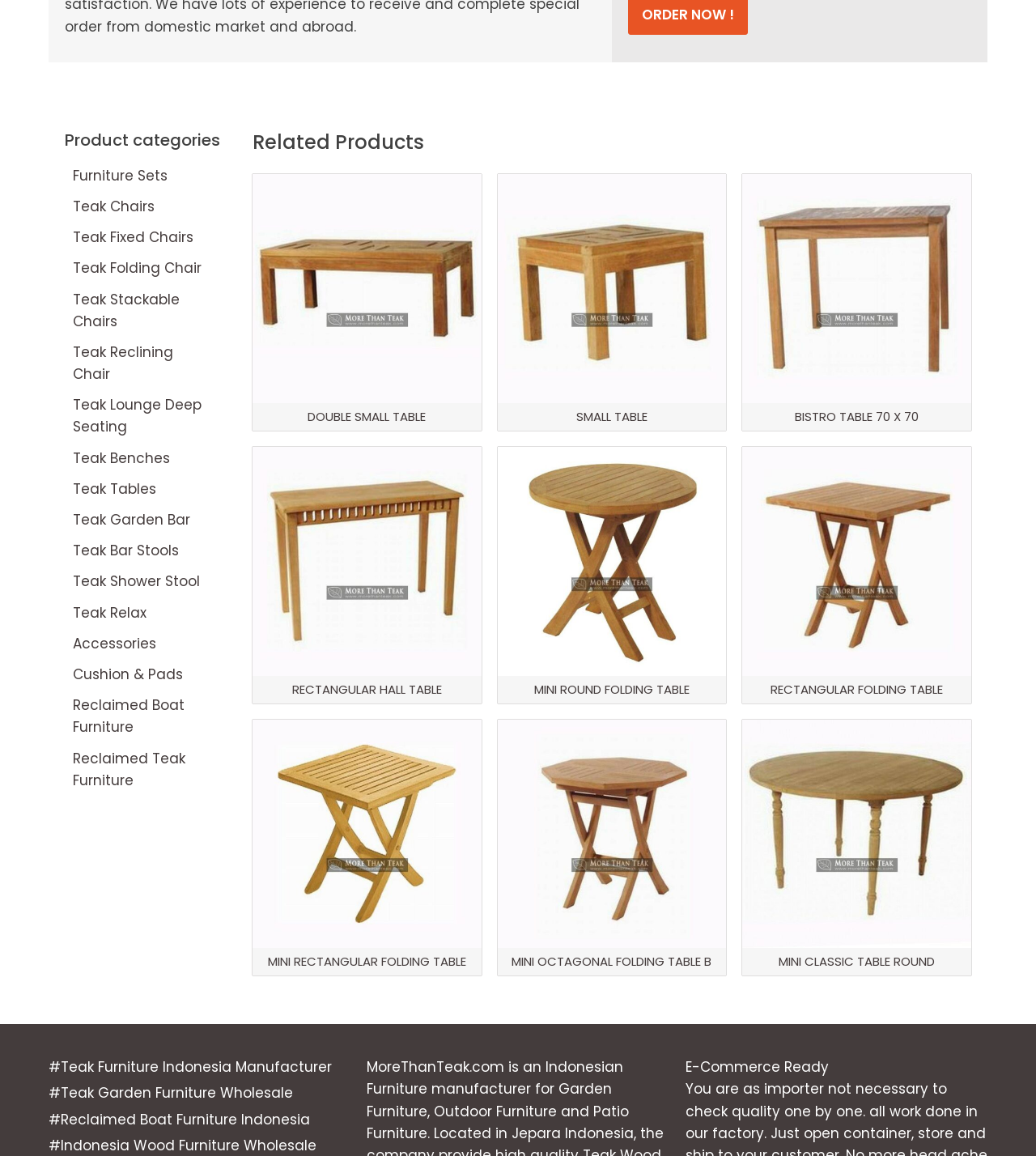Provide a brief response to the question using a single word or phrase: 
What is the significance of 'E-Commerce Ready'?

The website is e-commerce enabled